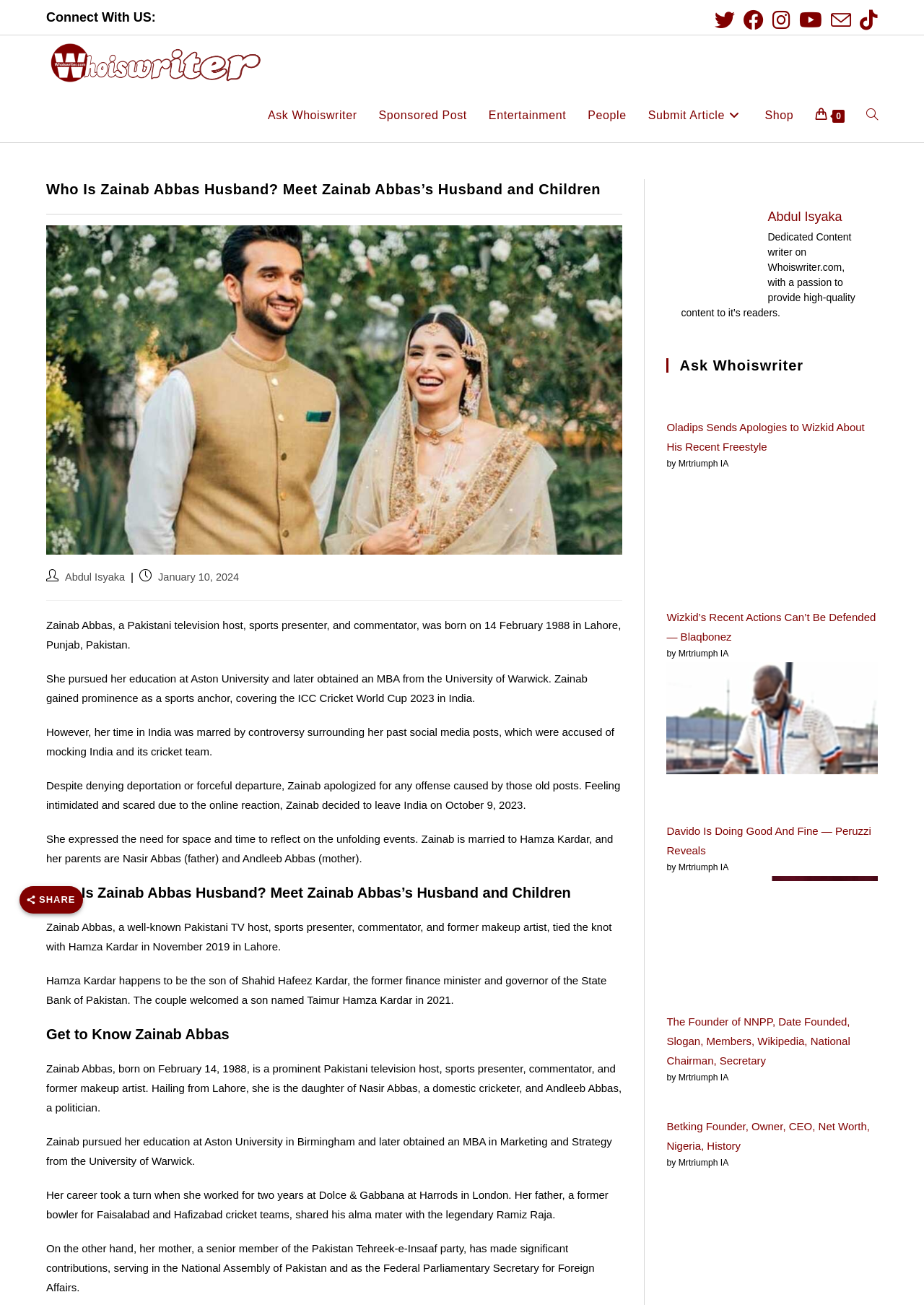Explain the webpage in detail.

This webpage is about Zainab Abbas, a Pakistani television host, sports presenter, and commentator. At the top of the page, there is a header with the title "Who Is Zainab Abbas Husband? Meet Zainab Abbas's Husband and Children". Below the header, there is a section with social media links, including Facebook, Instagram, Youtube, and TikTok, aligned horizontally.

On the left side of the page, there is a vertical menu with links to various categories, such as "Entertainment", "People", and "Shop". Below the menu, there is a section with a heading "Who Is Zainab Abbas Husband? Meet Zainab Abbas’s Husband and Children" and a brief biography of Zainab Abbas, including her birthdate, education, and career.

The main content of the page is divided into sections, each with a heading and a brief description. The sections include information about Zainab Abbas's husband, Hamza Kardar, and their son, Taimur Hamza Kardar. There is also a section about Zainab Abbas's parents, Nasir Abbas and Andleeb Abbas.

On the right side of the page, there is a section with links to other articles, including news about Wizkid, Davido, and Peruzzi. Each article has a brief summary and an image. At the bottom of the page, there is a button to share the content on social media.

Throughout the page, there are images, including a profile picture of Zainab Abbas and images related to the news articles on the right side of the page. The overall layout is organized, with clear headings and concise text, making it easy to navigate and read.